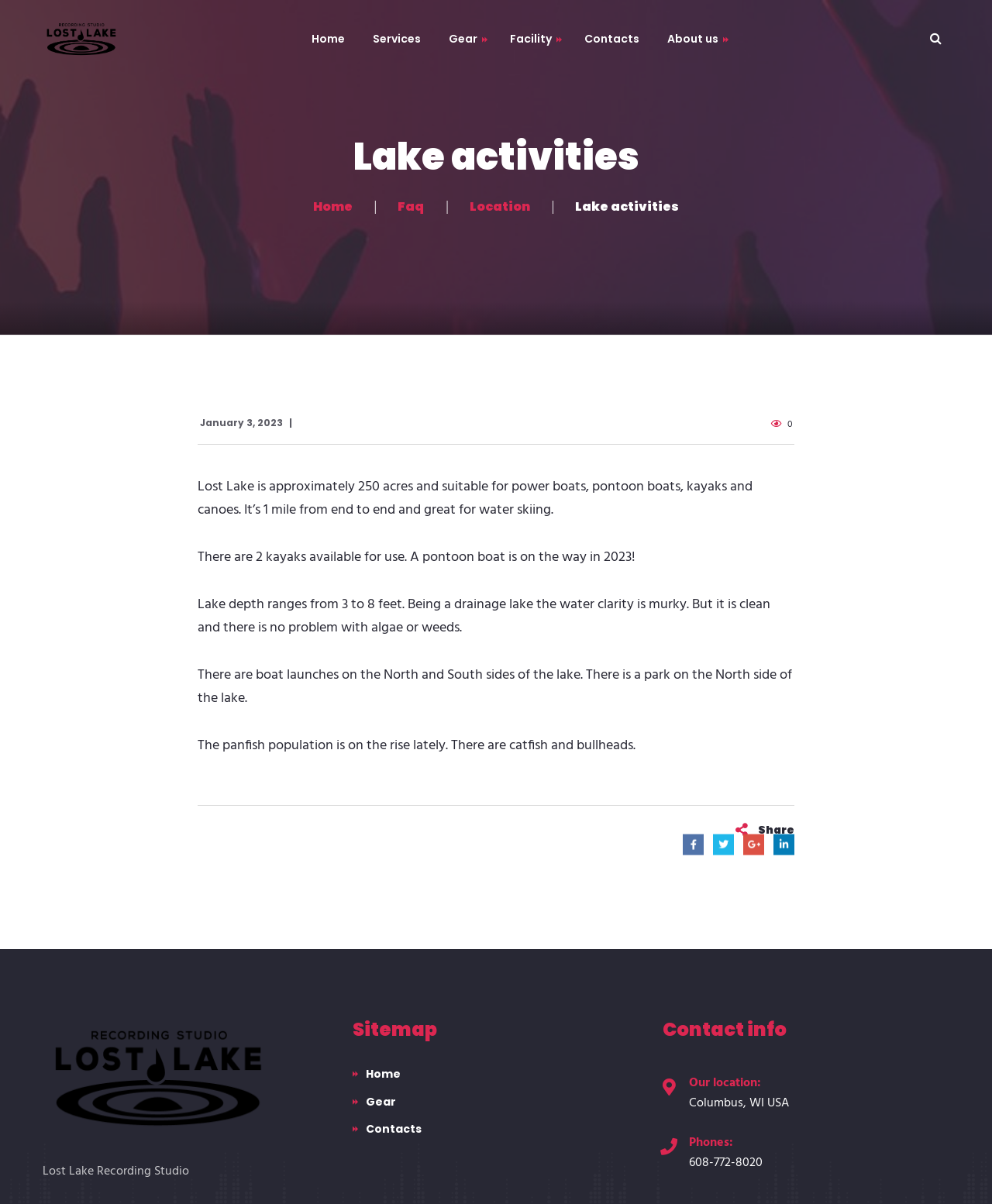Identify the bounding box coordinates for the UI element described as: "alt="Lost Lake Recording Studio"". The coordinates should be provided as four floats between 0 and 1: [left, top, right, bottom].

[0.043, 0.024, 0.121, 0.041]